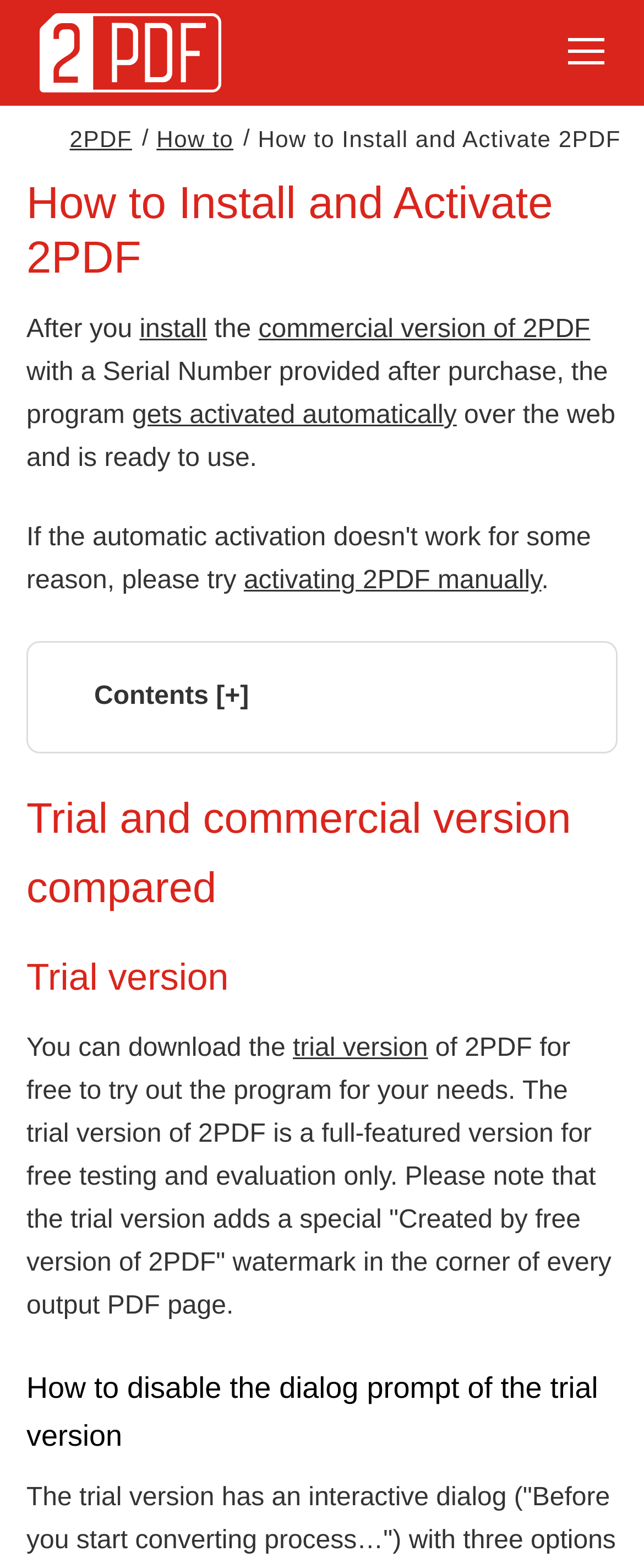Can the dialog prompt of the trial version be disabled?
Please provide a comprehensive answer based on the information in the image.

Yes, the dialog prompt of the trial version can be disabled, as mentioned in the heading 'How to disable the dialog prompt of the trial version'.